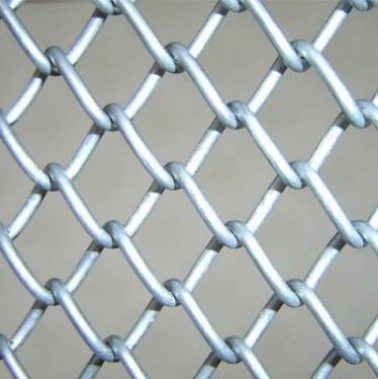Outline with detail what the image portrays.

The image showcases a close-up view of a chain link fence, characterized by its interwoven metal wires forming a diamond pattern. This type of fencing is known for its durability and versatility, making it a popular choice in various settings such as residential areas, commercial properties, and industrial sites in Haryana. Chain link fences not only provide security but also allow visibility and airflow, contributing to both safety and aesthetic appeal. Damodar Perforators, a leading manufacturer in Haryana, specializes in producing high-quality chain link fences that cater to diverse needs, ensuring reliability and longevity for their customers.